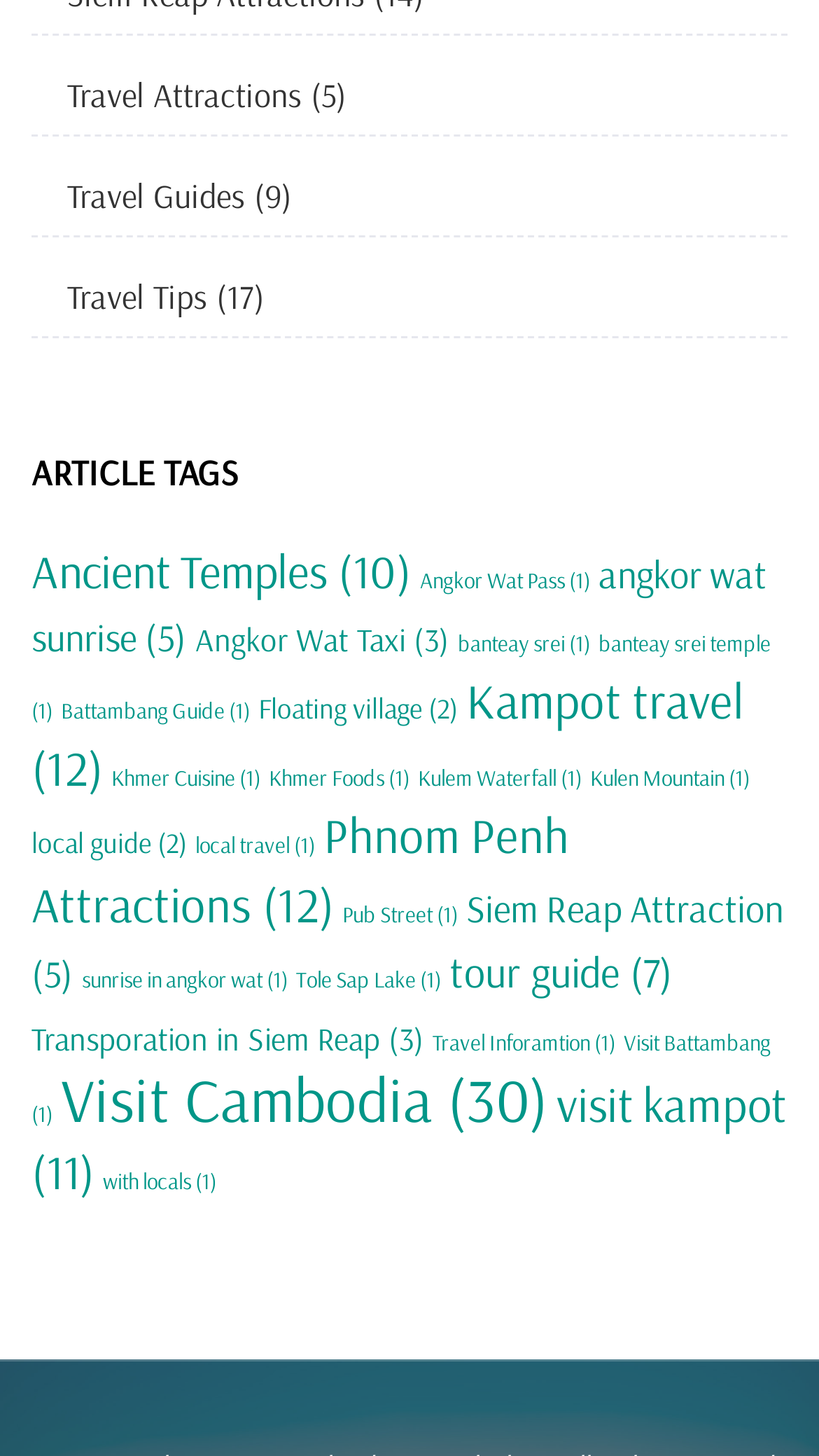Identify the bounding box coordinates for the element you need to click to achieve the following task: "Visit Cambodia". The coordinates must be four float values ranging from 0 to 1, formatted as [left, top, right, bottom].

[0.074, 0.729, 0.669, 0.781]